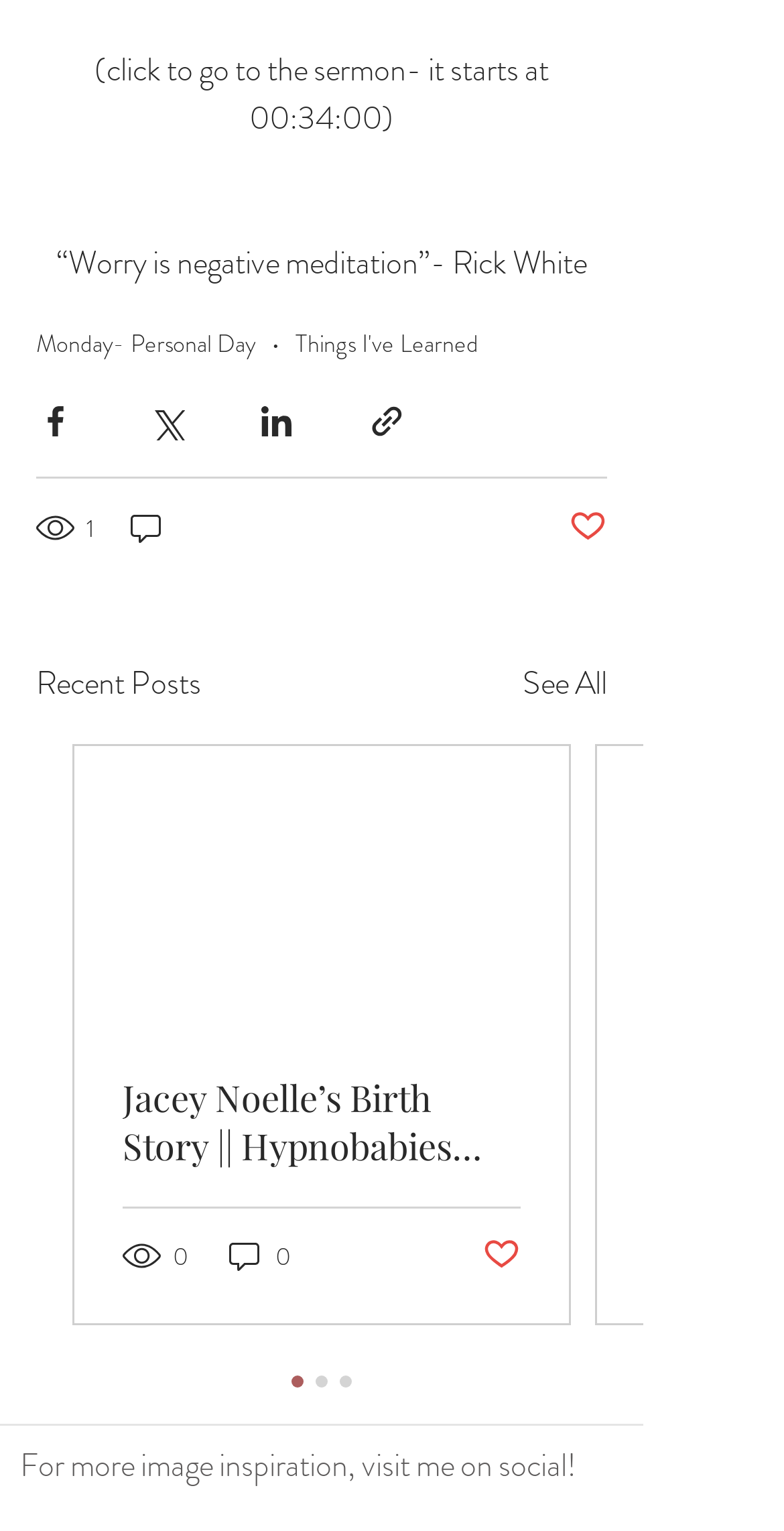Highlight the bounding box coordinates of the element that should be clicked to carry out the following instruction: "Click to go to the sermon". The coordinates must be given as four float numbers ranging from 0 to 1, i.e., [left, top, right, bottom].

[0.121, 0.031, 0.708, 0.092]